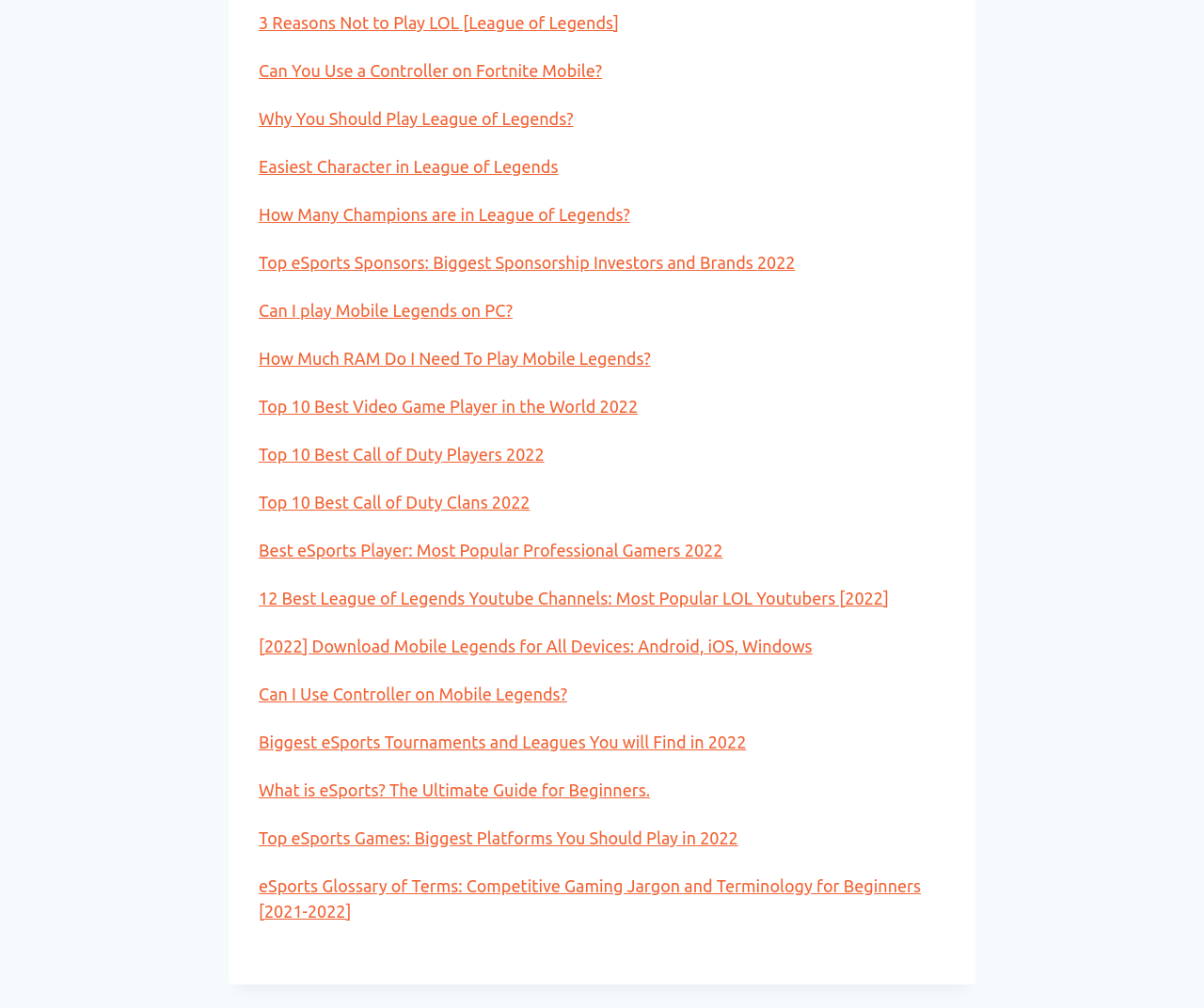Please determine the bounding box coordinates of the element to click in order to execute the following instruction: "Read about 3 reasons not to play League of Legends". The coordinates should be four float numbers between 0 and 1, specified as [left, top, right, bottom].

[0.215, 0.013, 0.514, 0.031]